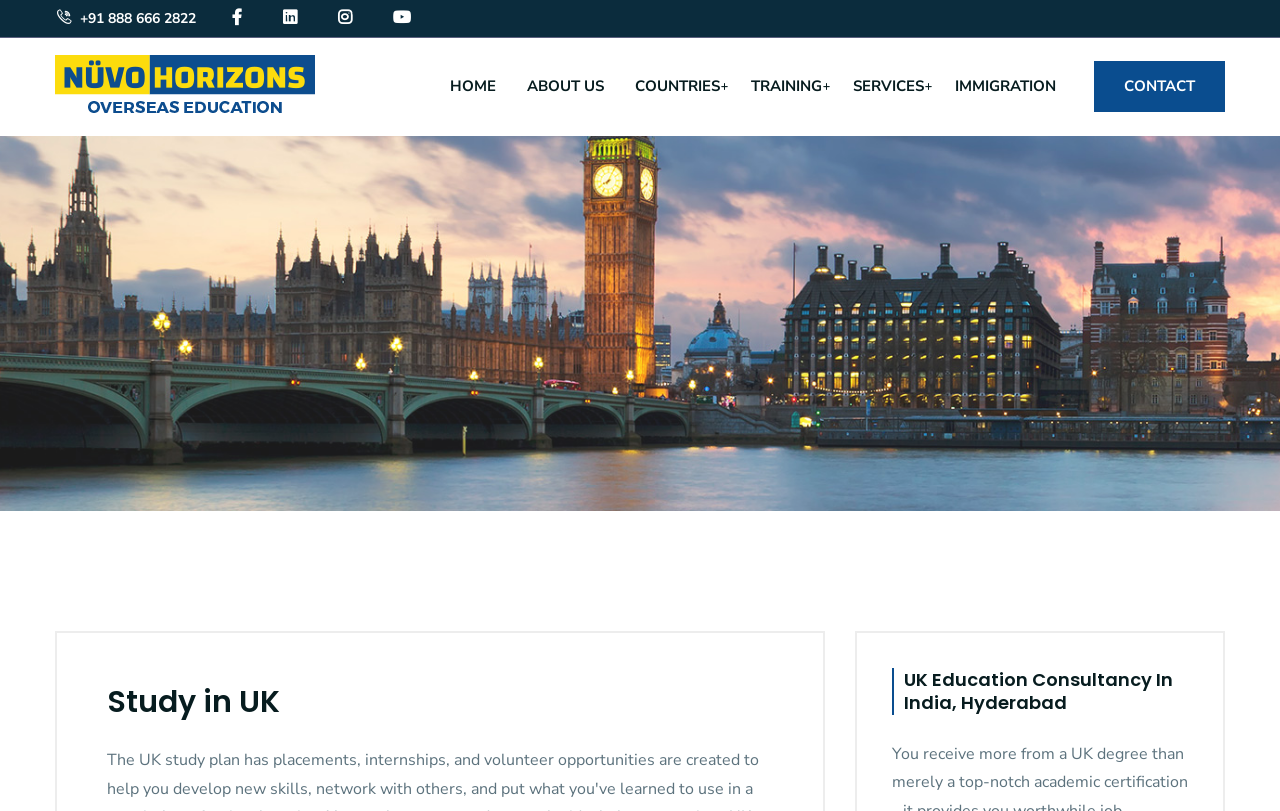Find the UI element described as: "ABOUT US" and predict its bounding box coordinates. Ensure the coordinates are four float numbers between 0 and 1, [left, top, right, bottom].

[0.405, 0.066, 0.478, 0.148]